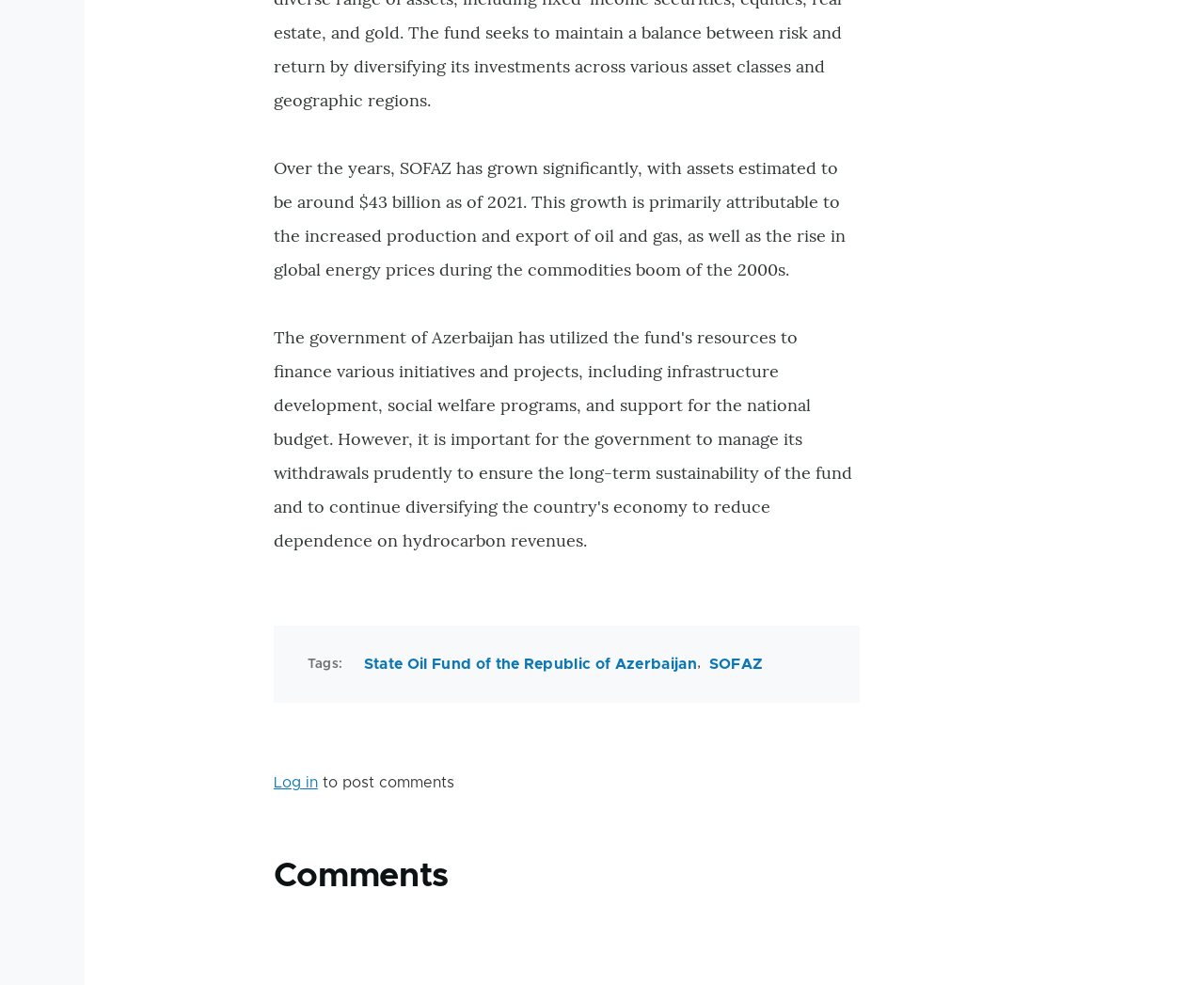Please answer the following question using a single word or phrase: 
What section is located at the bottom of the webpage?

Comments